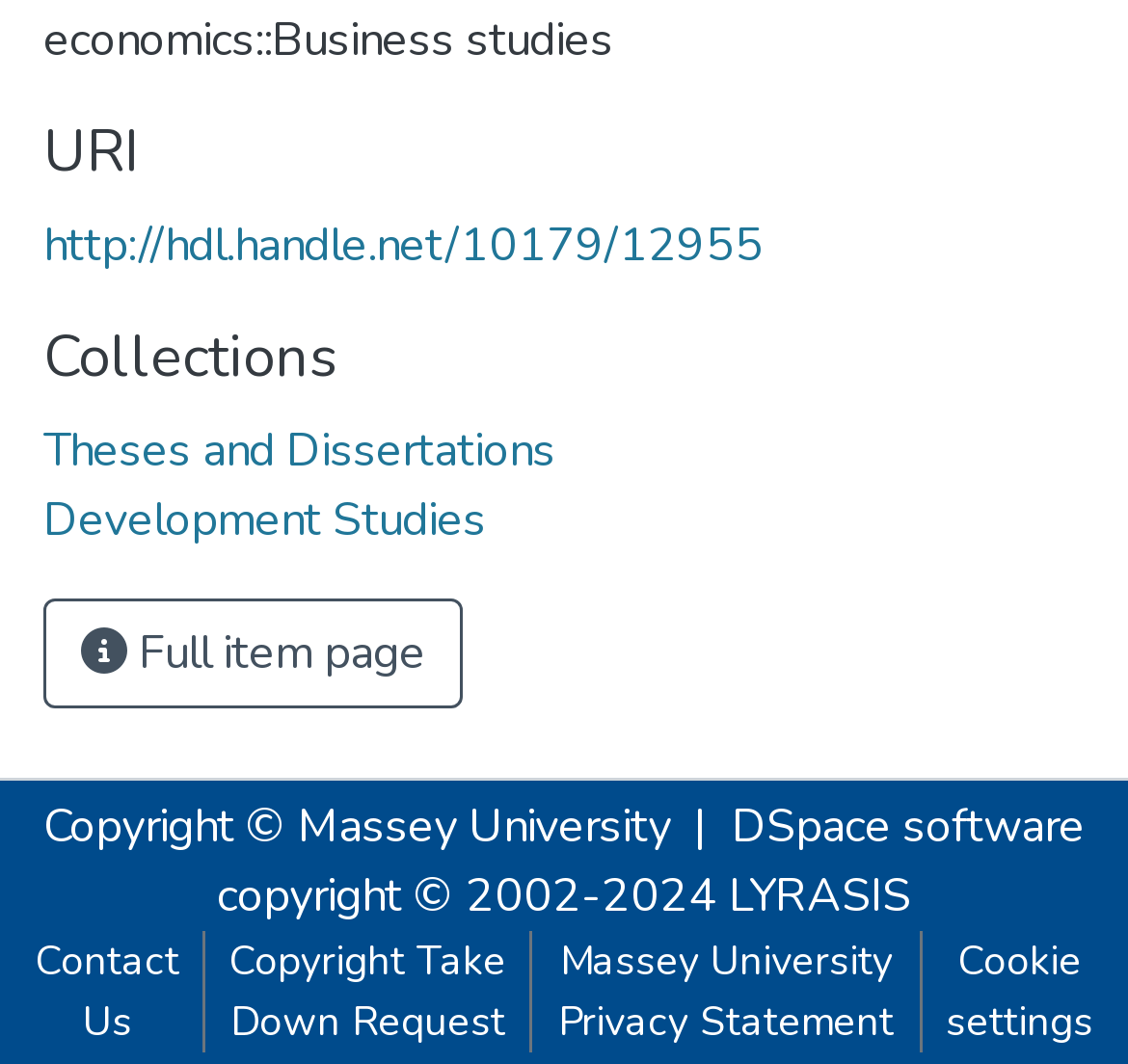Please answer the following query using a single word or phrase: 
What is the software used by the website?

DSpace